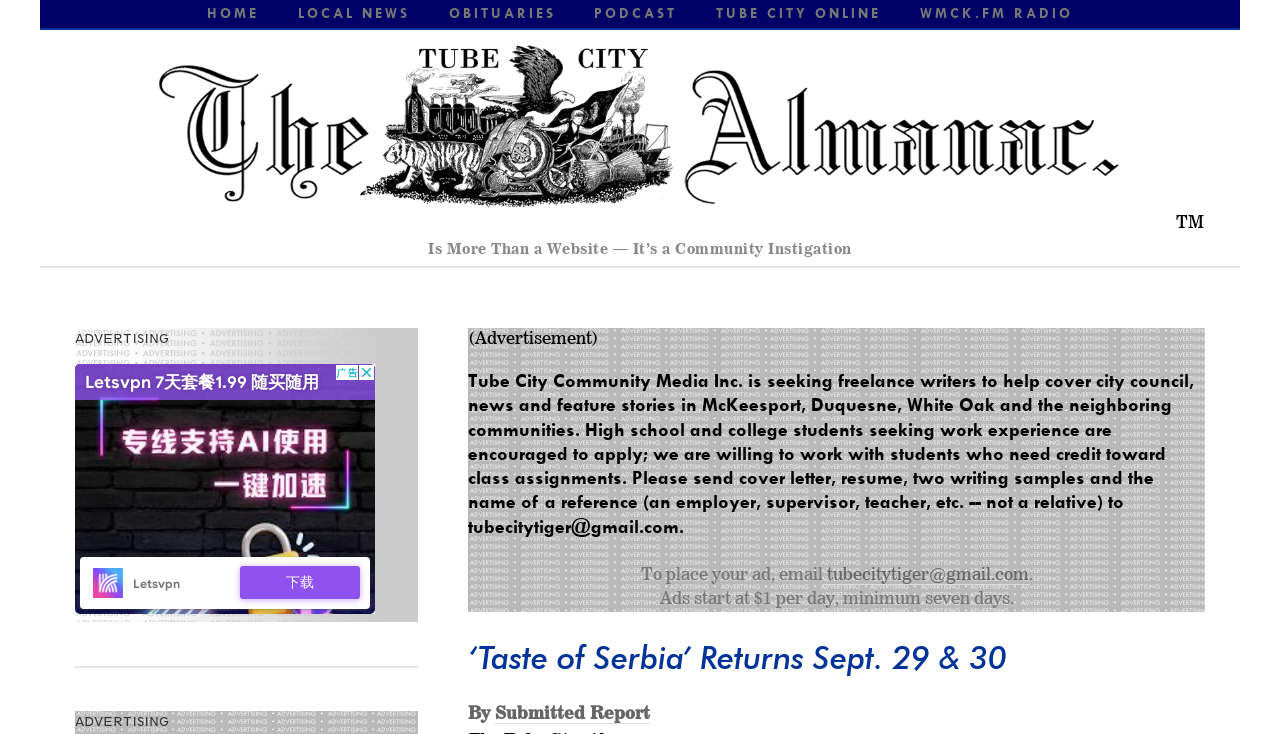Identify the bounding box coordinates for the region to click in order to carry out this instruction: "Read about 'CI/CD Penetration Testing'". Provide the coordinates using four float numbers between 0 and 1, formatted as [left, top, right, bottom].

None